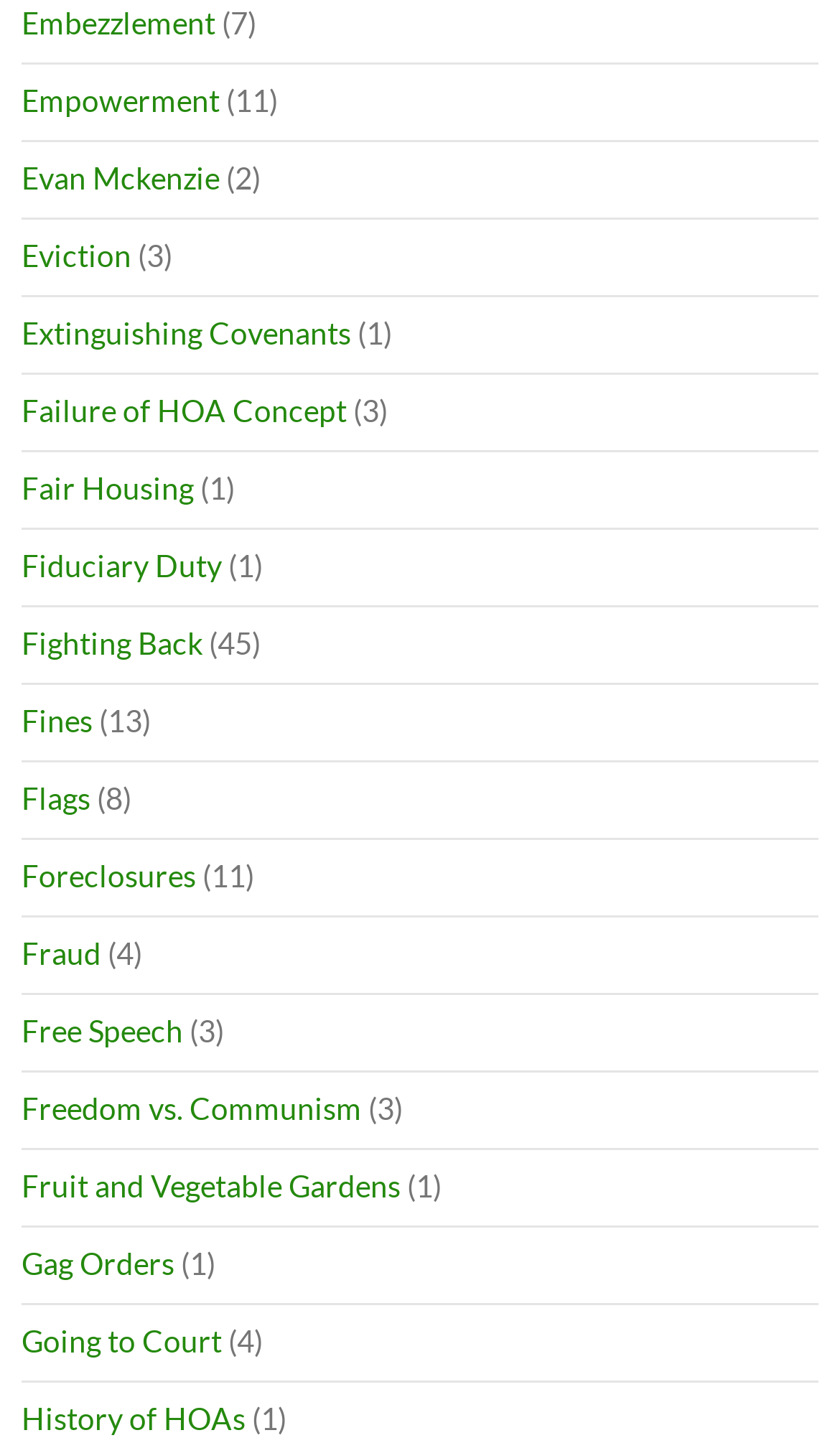Locate the bounding box coordinates of the element you need to click to accomplish the task described by this instruction: "Explore Foreclosures".

[0.026, 0.593, 0.233, 0.619]